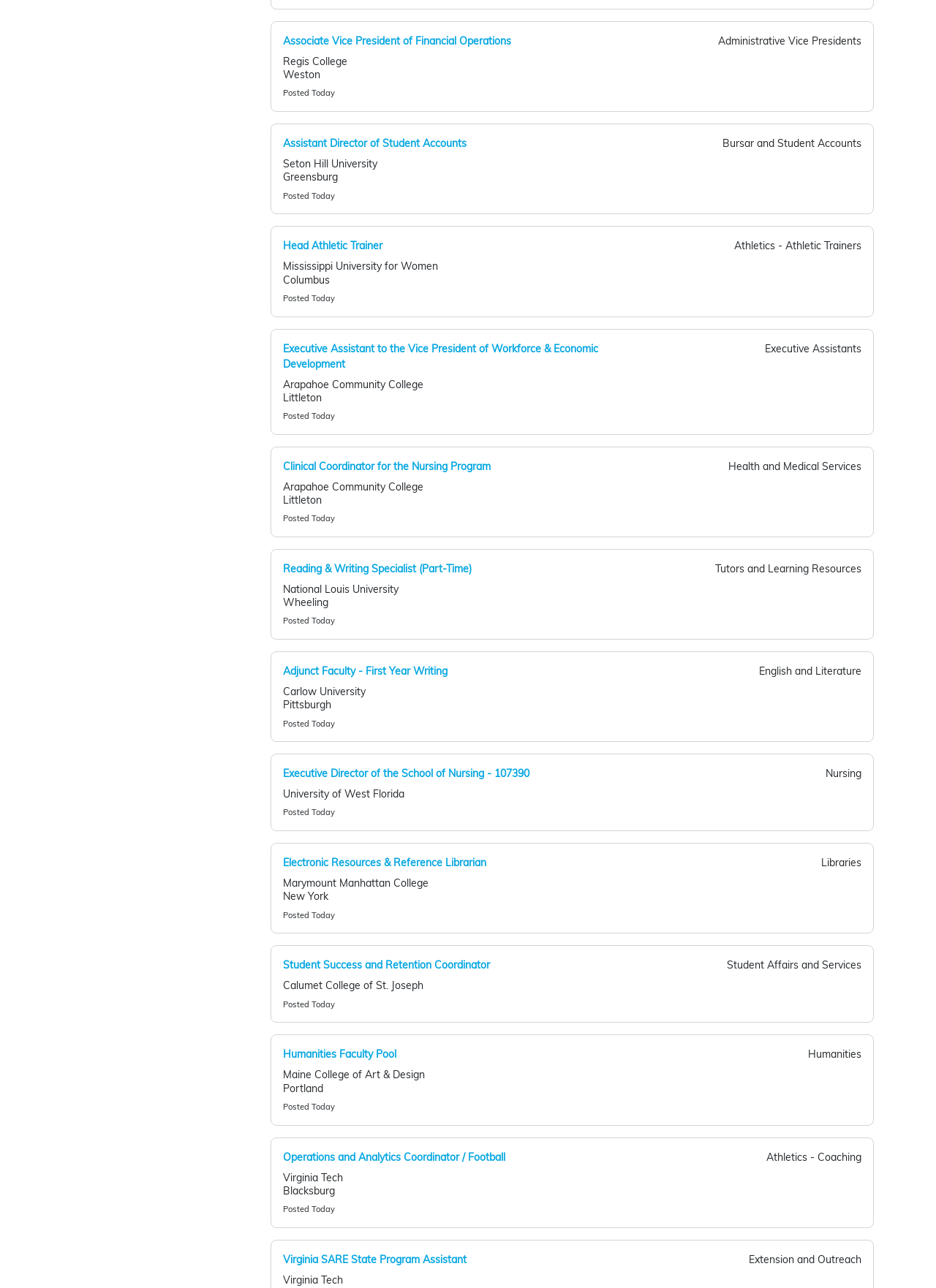Locate the bounding box coordinates of the area that needs to be clicked to fulfill the following instruction: "Explore opportunities in Entrepreneurship". The coordinates should be in the format of four float numbers between 0 and 1, namely [left, top, right, bottom].

[0.08, 0.618, 0.166, 0.628]